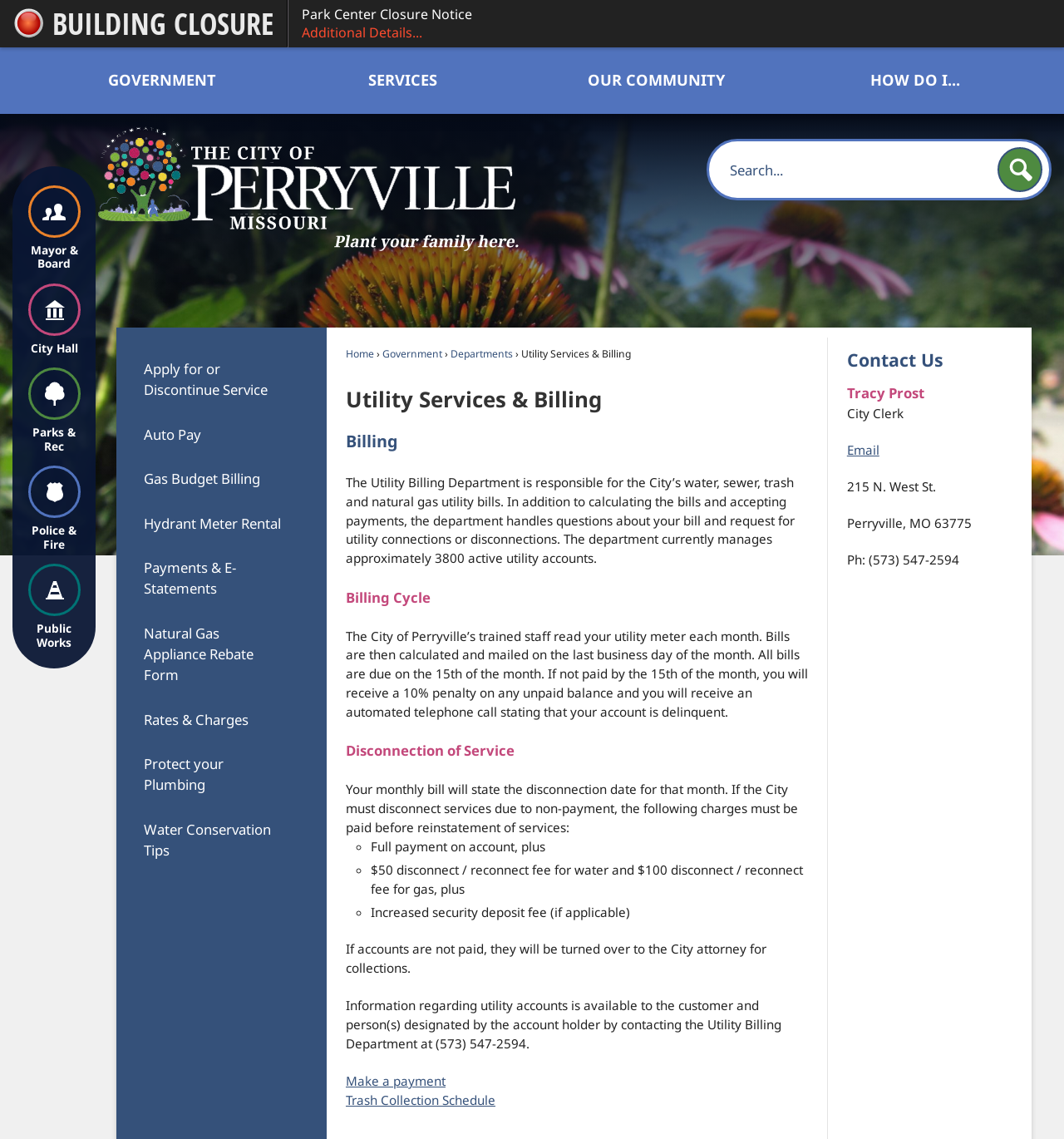Please mark the clickable region by giving the bounding box coordinates needed to complete this instruction: "View trash collection schedule".

[0.325, 0.958, 0.466, 0.973]